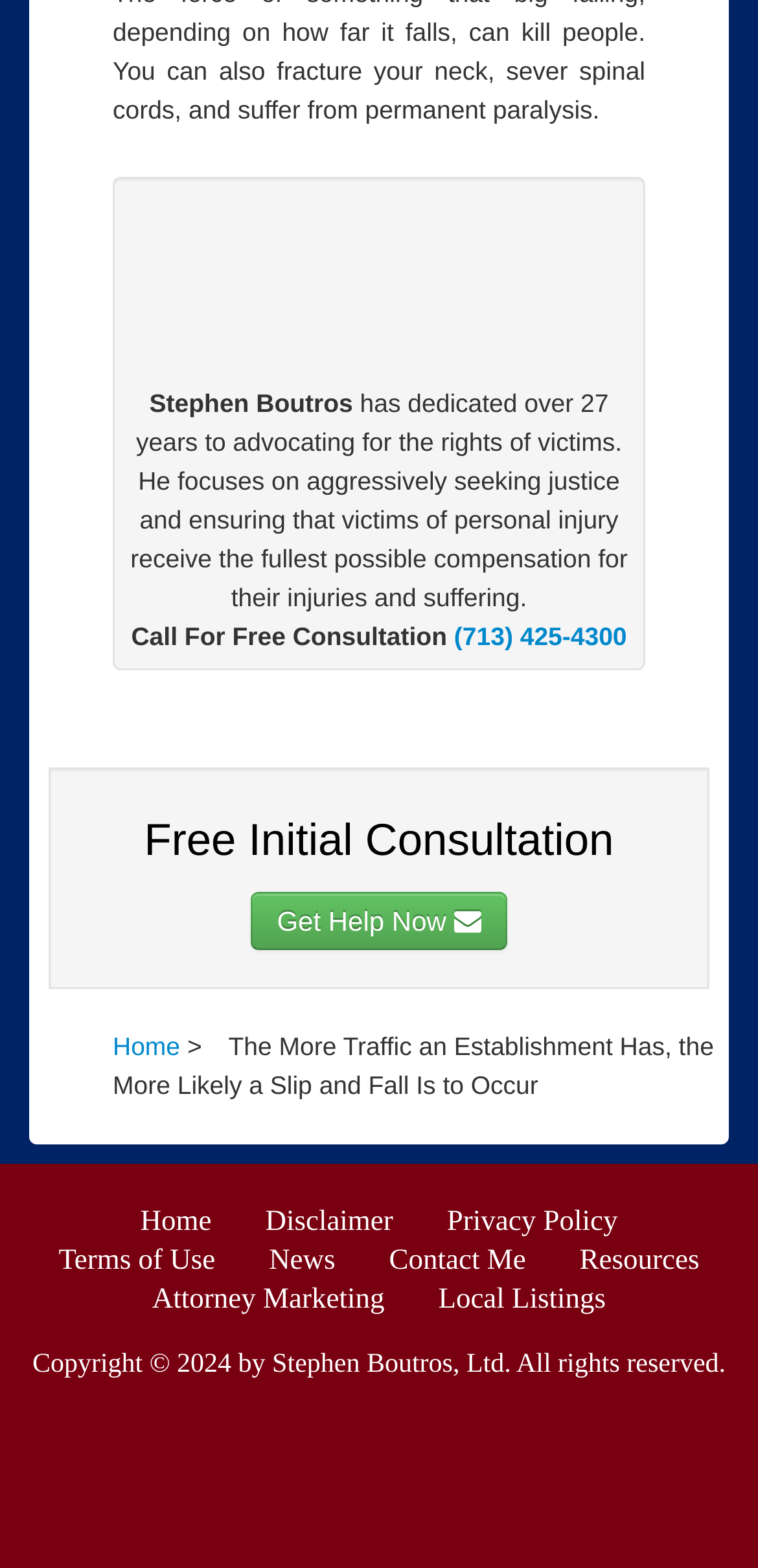Give a one-word or one-phrase response to the question:
What is the minimum weight of merchandise mentioned?

10 pounds